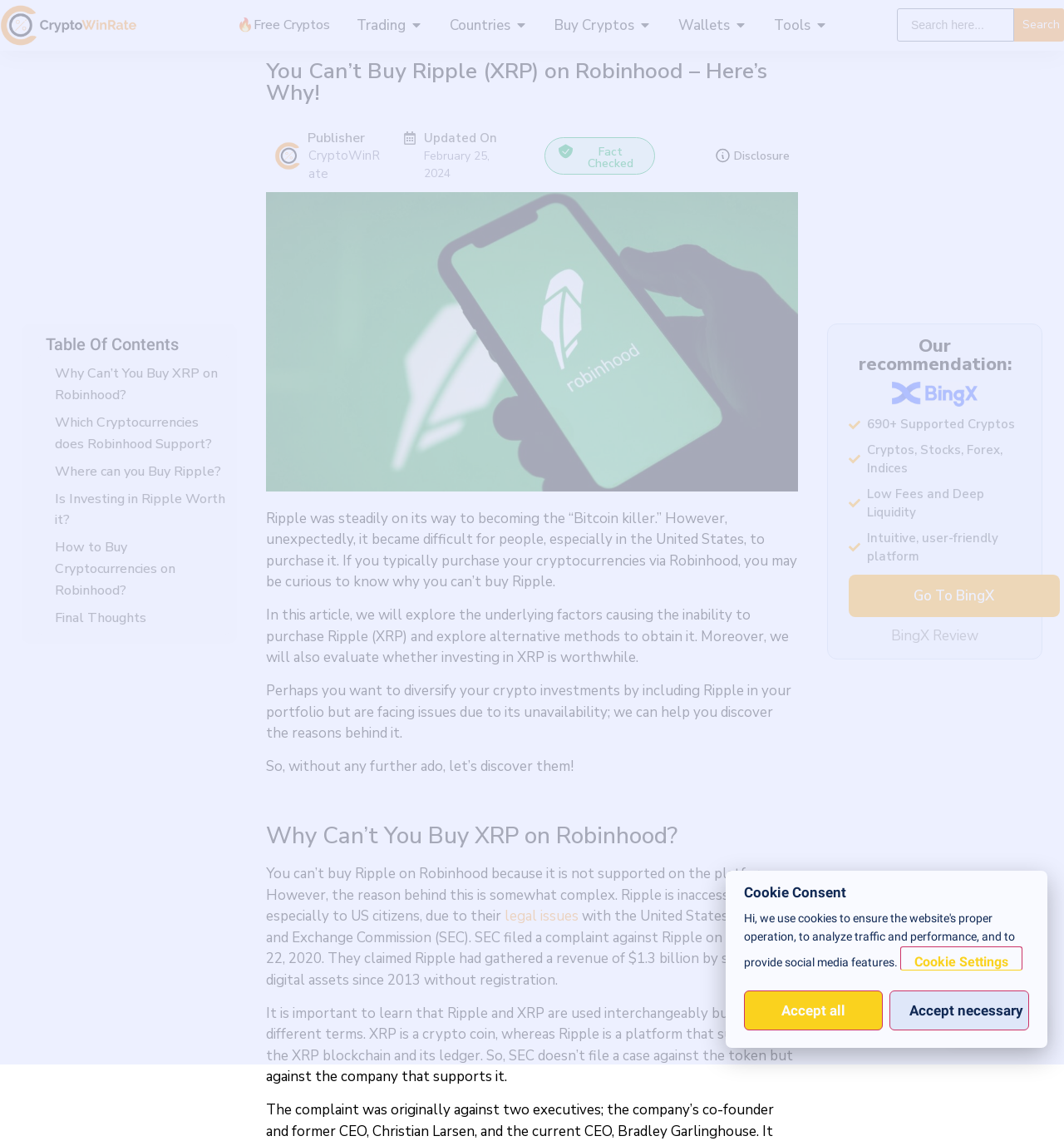How many cryptocurrencies are supported on the recommended platform?
Examine the image closely and answer the question with as much detail as possible.

According to the webpage, the recommended platform, BingX, supports over 690 cryptocurrencies.